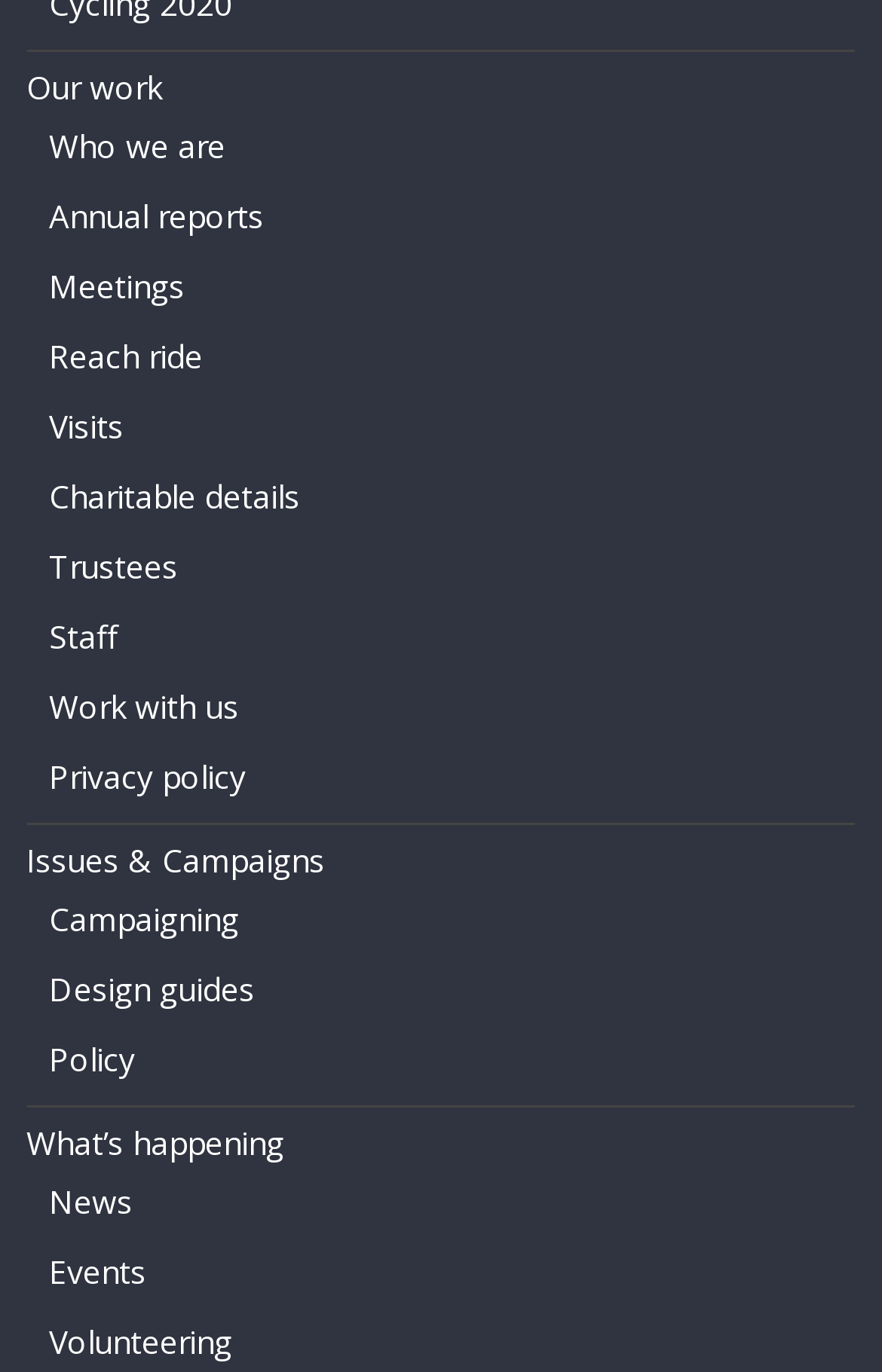How many links are in the top navigation bar?
Using the image as a reference, answer the question with a short word or phrase.

14